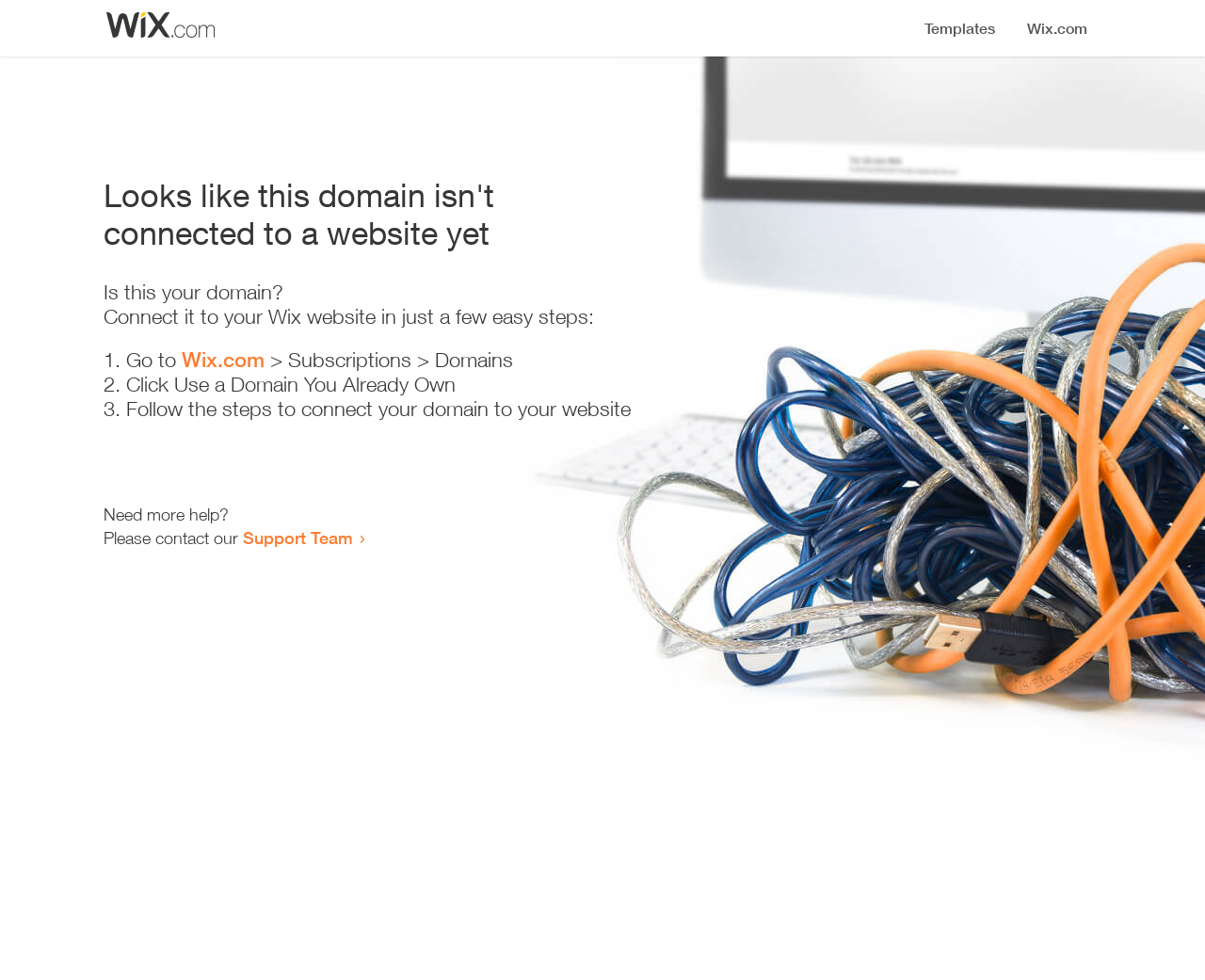Using the element description provided, determine the bounding box coordinates in the format (top-left x, top-left y, bottom-right x, bottom-right y). Ensure that all values are floating point numbers between 0 and 1. Element description: Support Team

[0.202, 0.538, 0.293, 0.559]